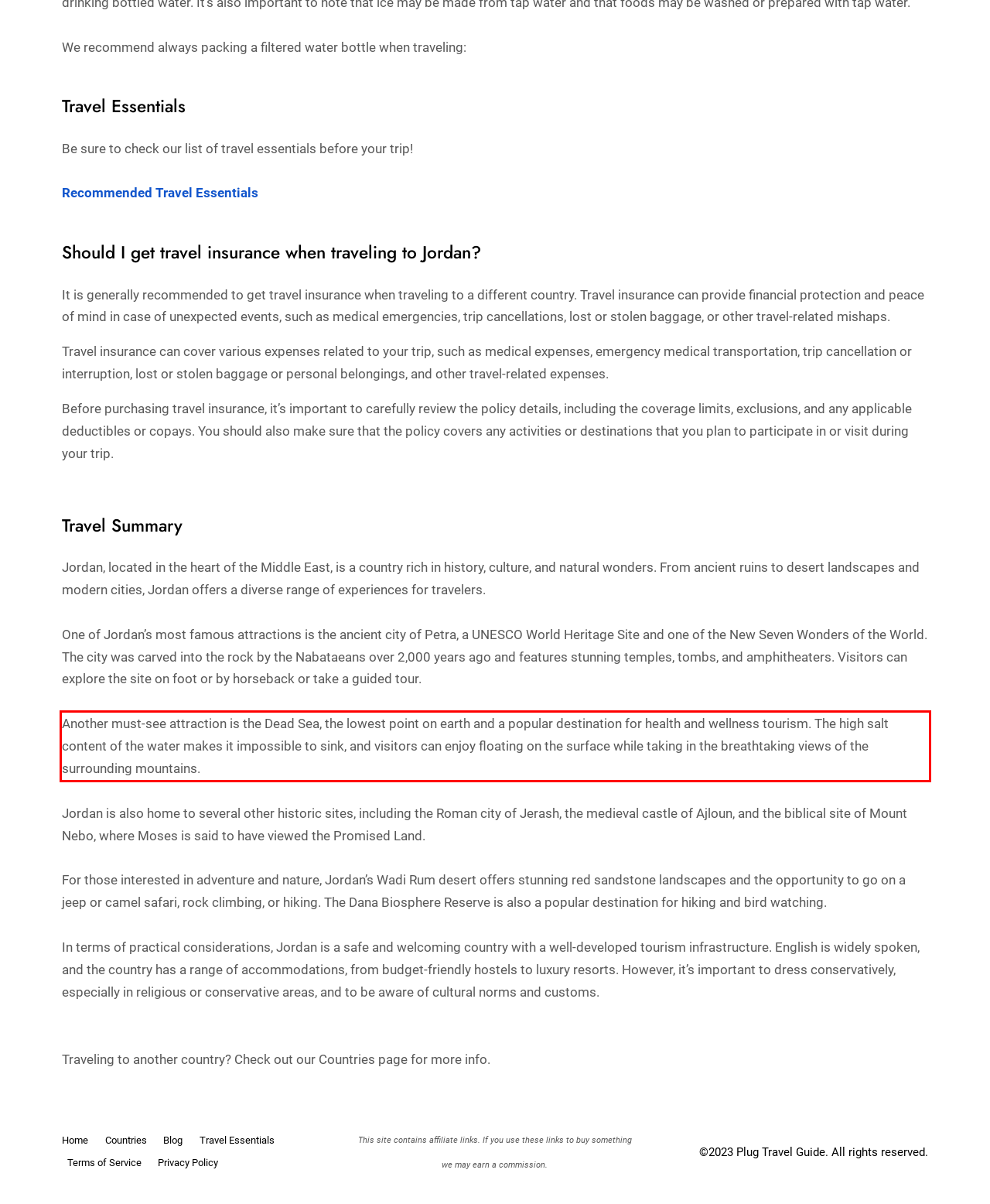You are looking at a screenshot of a webpage with a red rectangle bounding box. Use OCR to identify and extract the text content found inside this red bounding box.

Another must-see attraction is the Dead Sea, the lowest point on earth and a popular destination for health and wellness tourism. The high salt content of the water makes it impossible to sink, and visitors can enjoy floating on the surface while taking in the breathtaking views of the surrounding mountains.